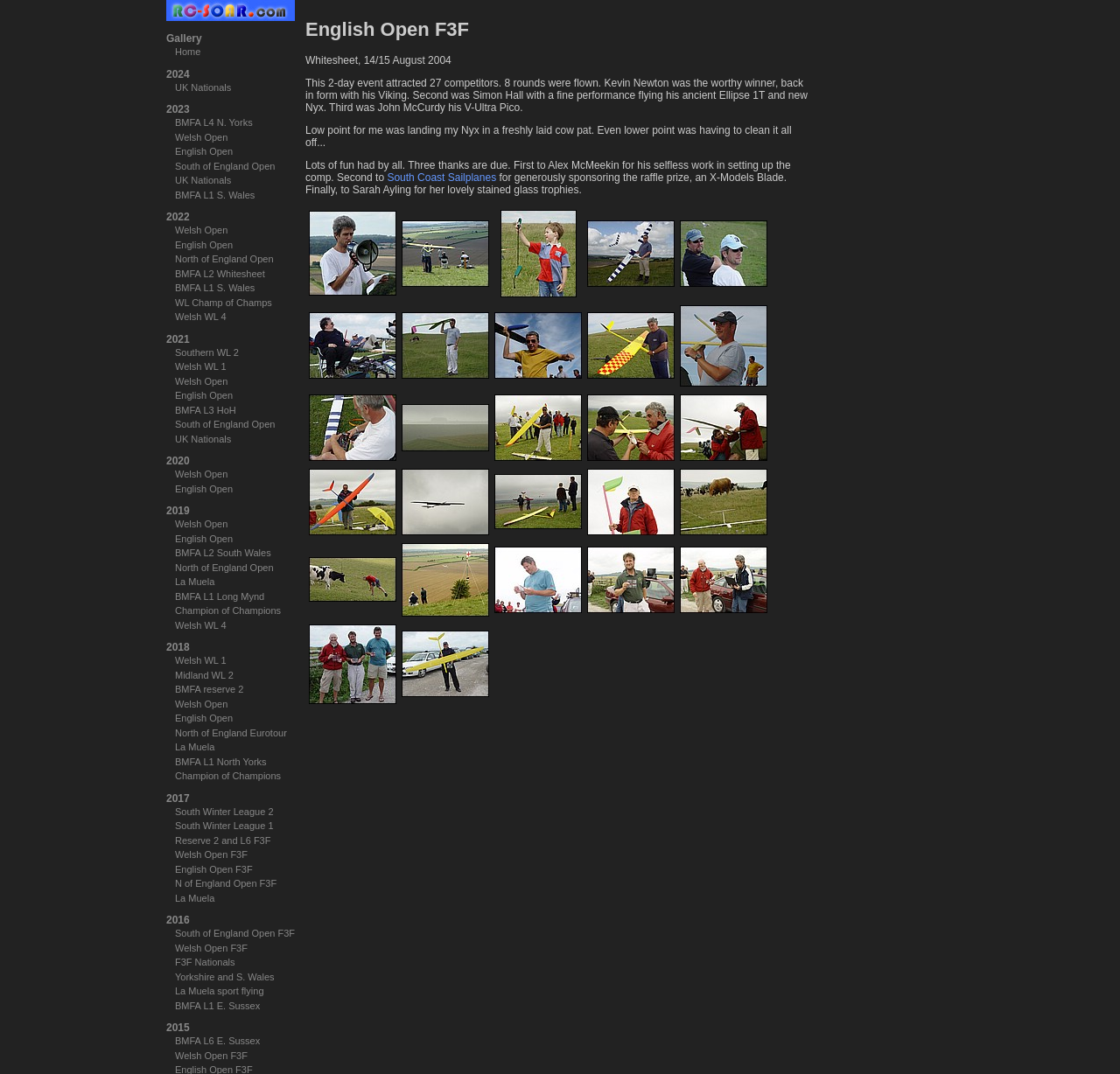Answer the question using only one word or a concise phrase: What is the year mentioned above the 'Gallery' text?

2024